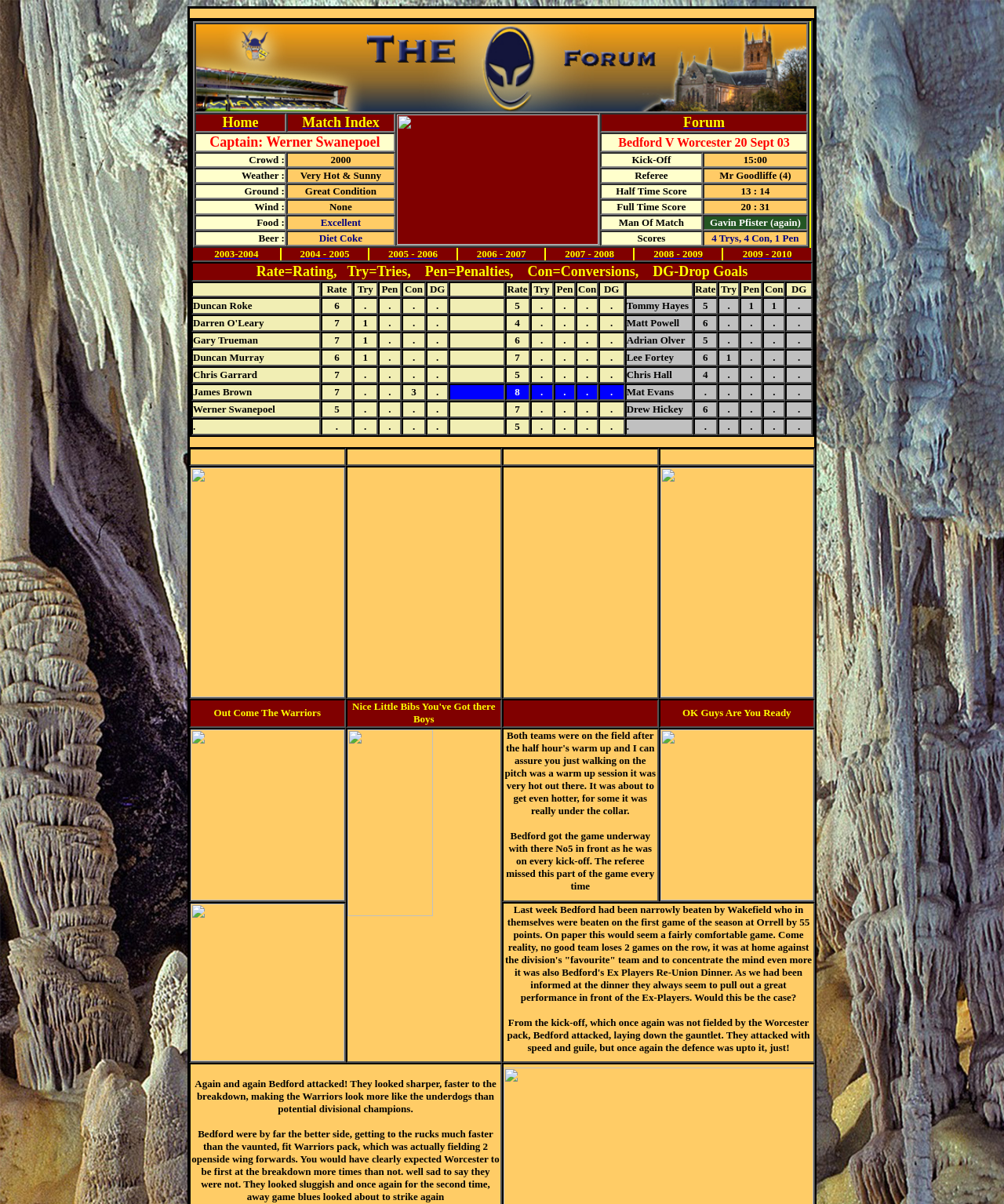Please determine the bounding box coordinates of the area that needs to be clicked to complete this task: 'Click on Rate'. The coordinates must be four float numbers between 0 and 1, formatted as [left, top, right, bottom].

[0.503, 0.234, 0.528, 0.247]